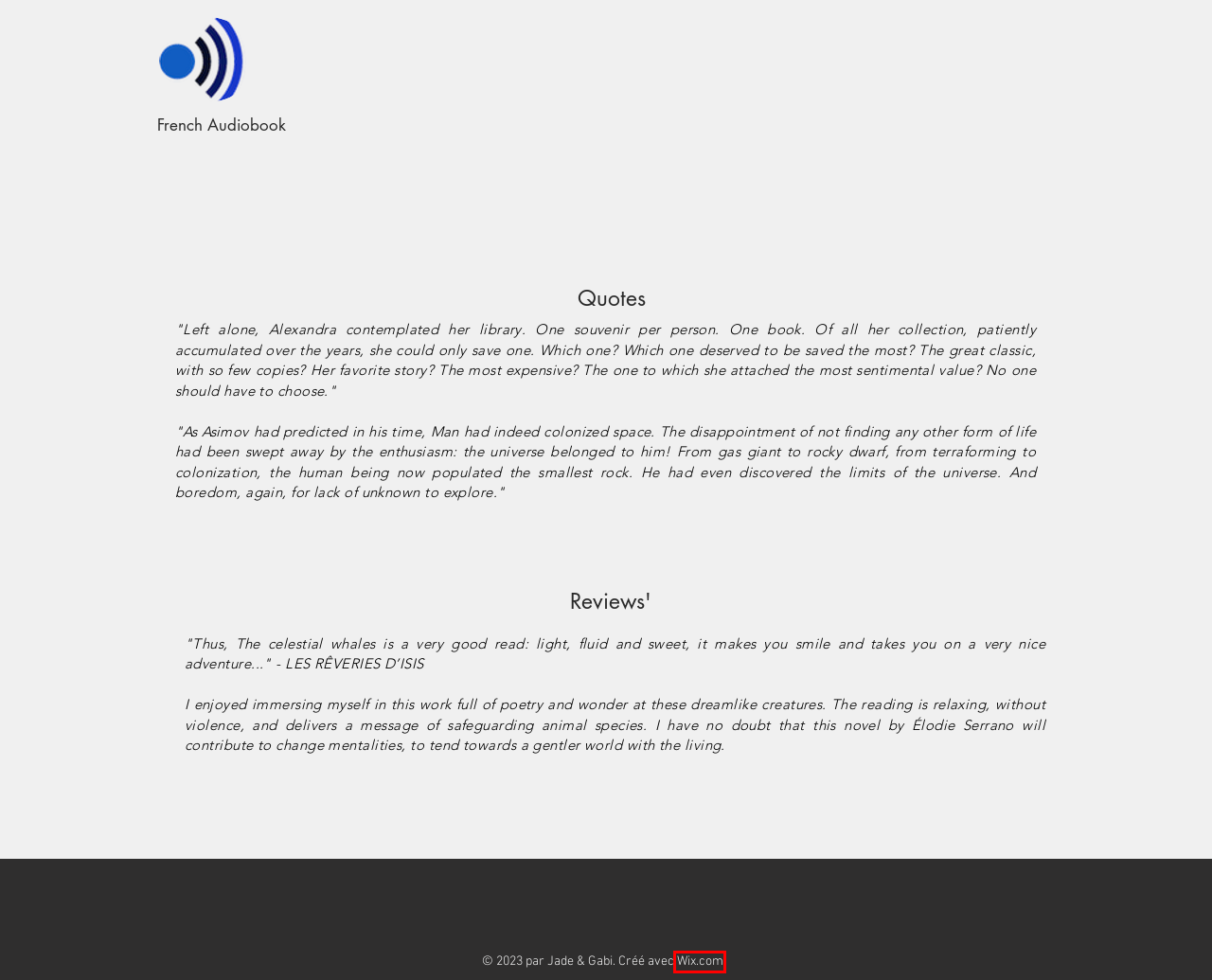You are provided with a screenshot of a webpage highlighting a UI element with a red bounding box. Choose the most suitable webpage description that matches the new page after clicking the element in the bounding box. Here are the candidates:
A. `À propos/About us  | Benedicte Bernier
B. Traduction/Translation | Benedicte Bernier
C. Agence Ouroboros  |  Agent littéraire
D. Agency | Benedicte Bernier
E. Website Builder - Create a Free Website Today | Wix.com
F. Online Store | Benedicte Bernier
G. Publisher/Editrice | Benedicte Bernier
H. Recipes11

E